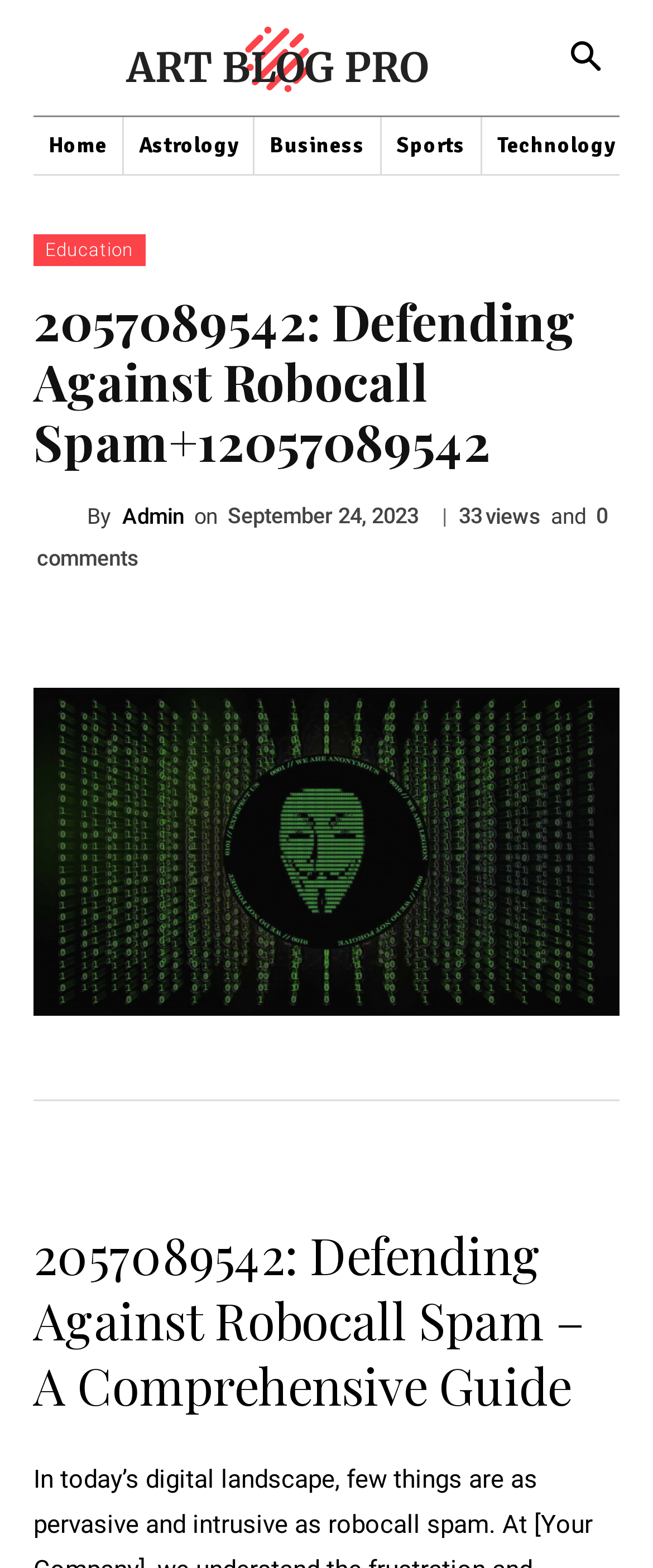Bounding box coordinates should be provided in the format (top-left x, top-left y, bottom-right x, bottom-right y) with all values between 0 and 1. Identify the bounding box for this UI element: Education

[0.051, 0.15, 0.222, 0.17]